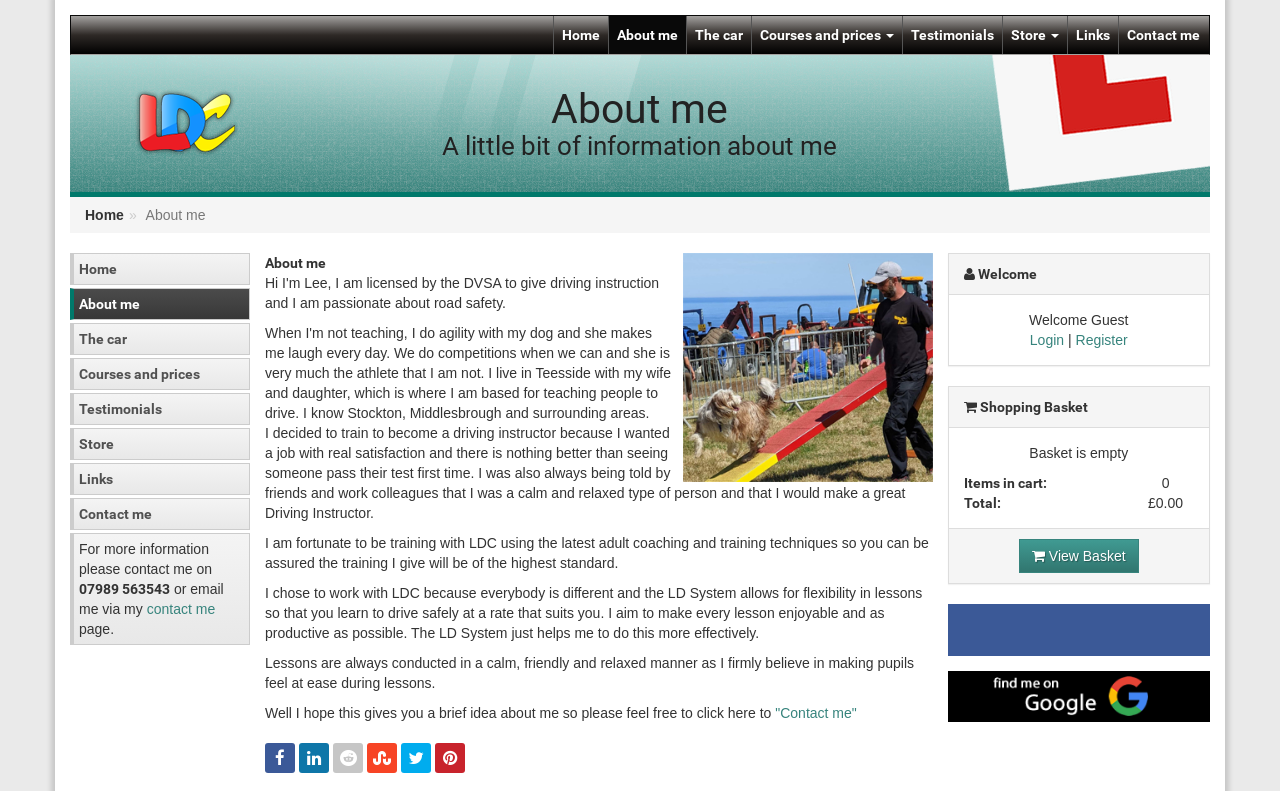Can you find the bounding box coordinates for the UI element given this description: "Find me on Google"? Provide the coordinates as four float numbers between 0 and 1: [left, top, right, bottom].

[0.74, 0.848, 0.945, 0.913]